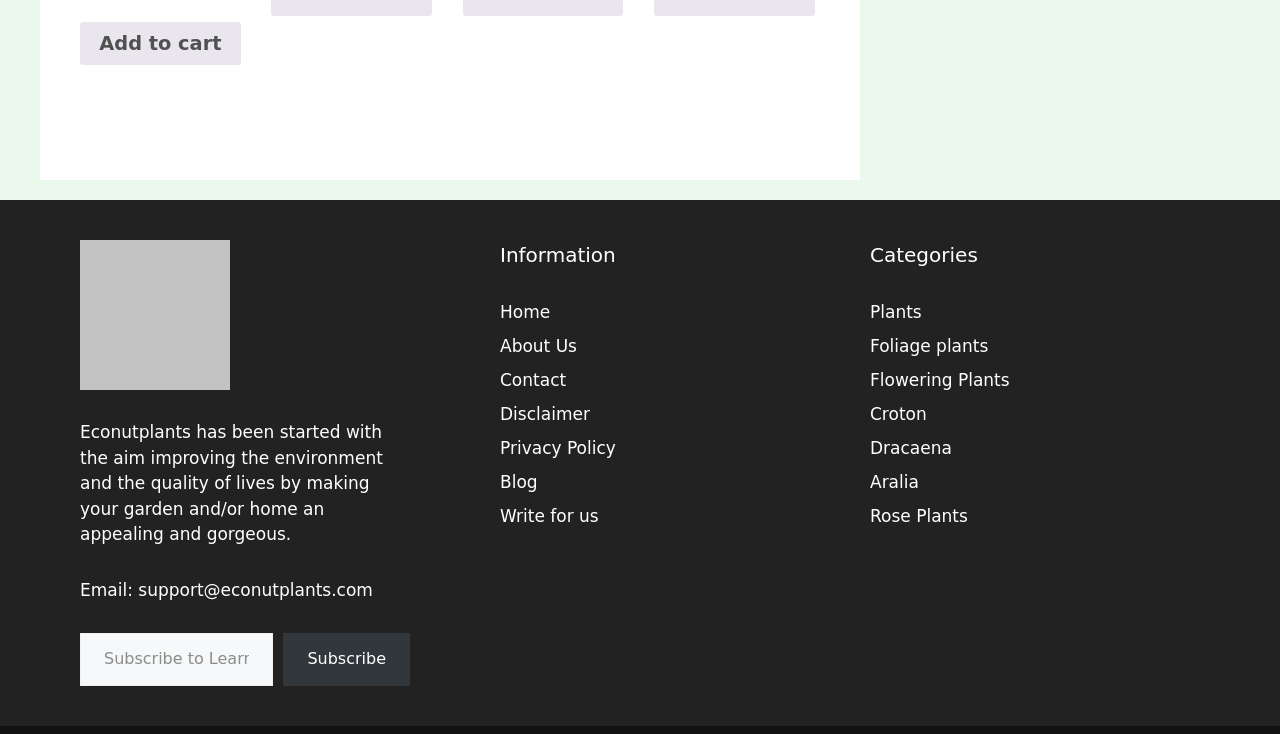Please determine the bounding box coordinates of the area that needs to be clicked to complete this task: 'Explore the Plants category'. The coordinates must be four float numbers between 0 and 1, formatted as [left, top, right, bottom].

[0.68, 0.412, 0.72, 0.439]